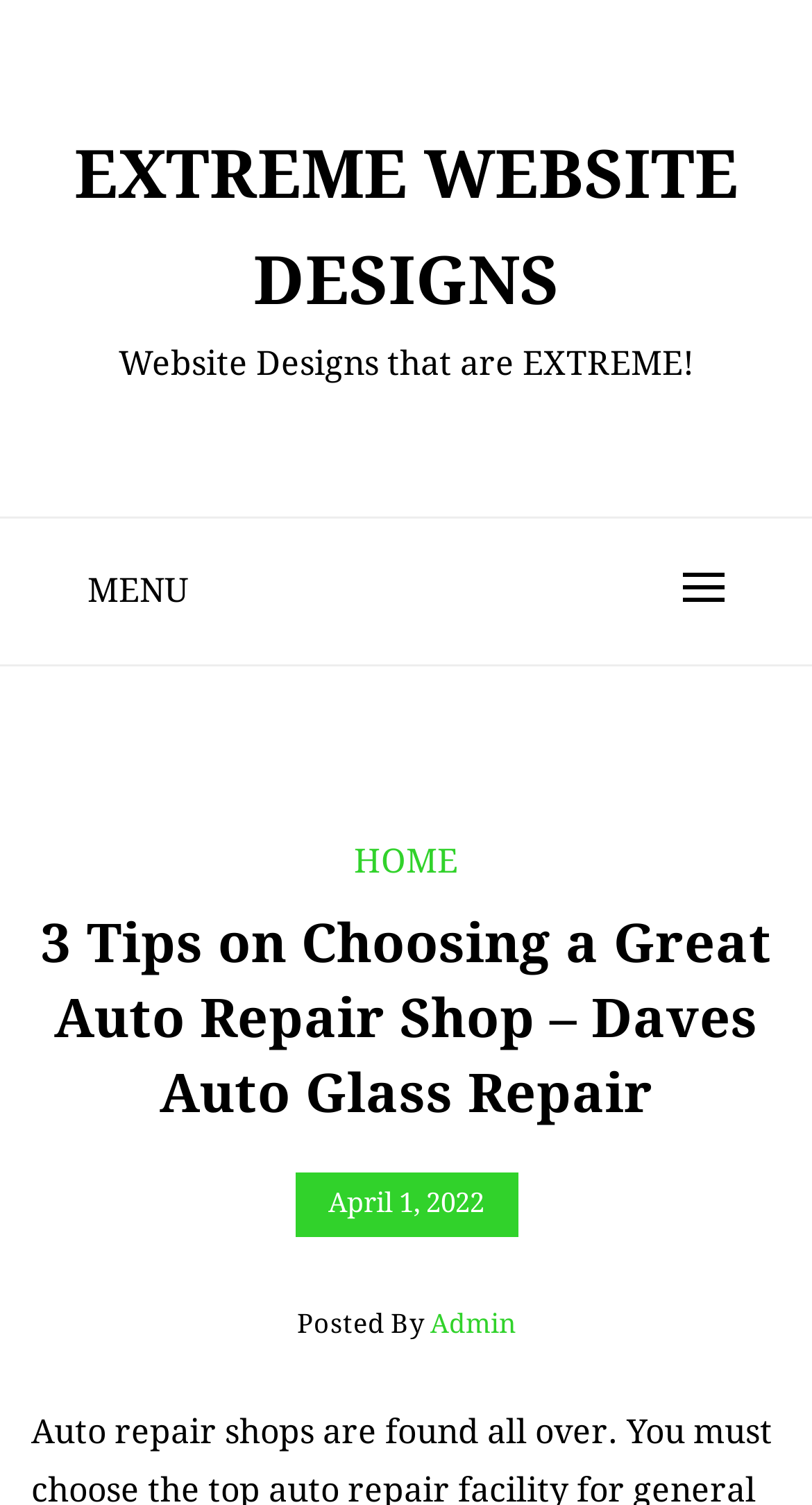Please find and give the text of the main heading on the webpage.

EXTREME WEBSITE DESIGNS